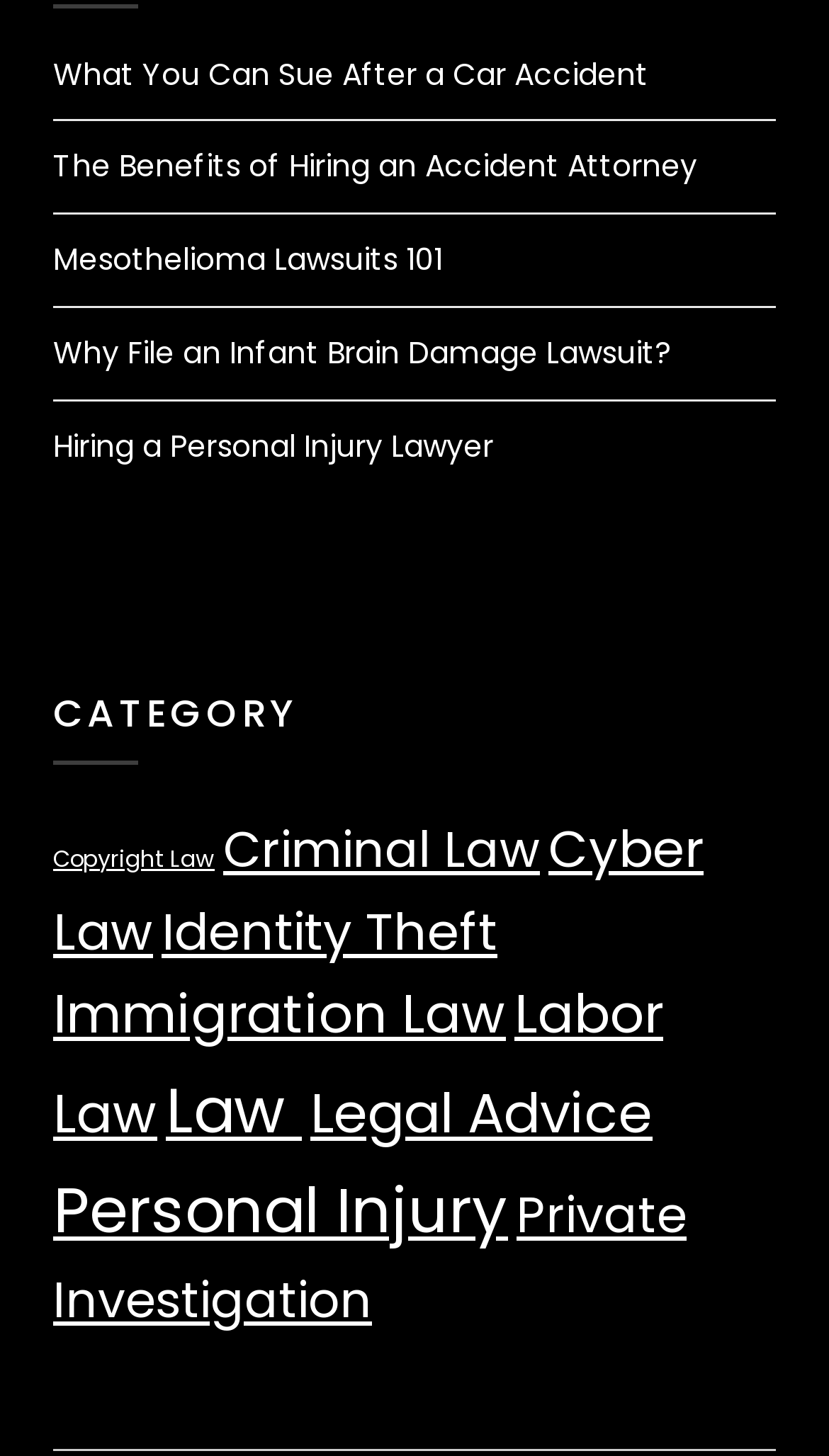Please identify the bounding box coordinates of the area that needs to be clicked to follow this instruction: "Browse 'Criminal Law' items".

[0.269, 0.56, 0.651, 0.606]